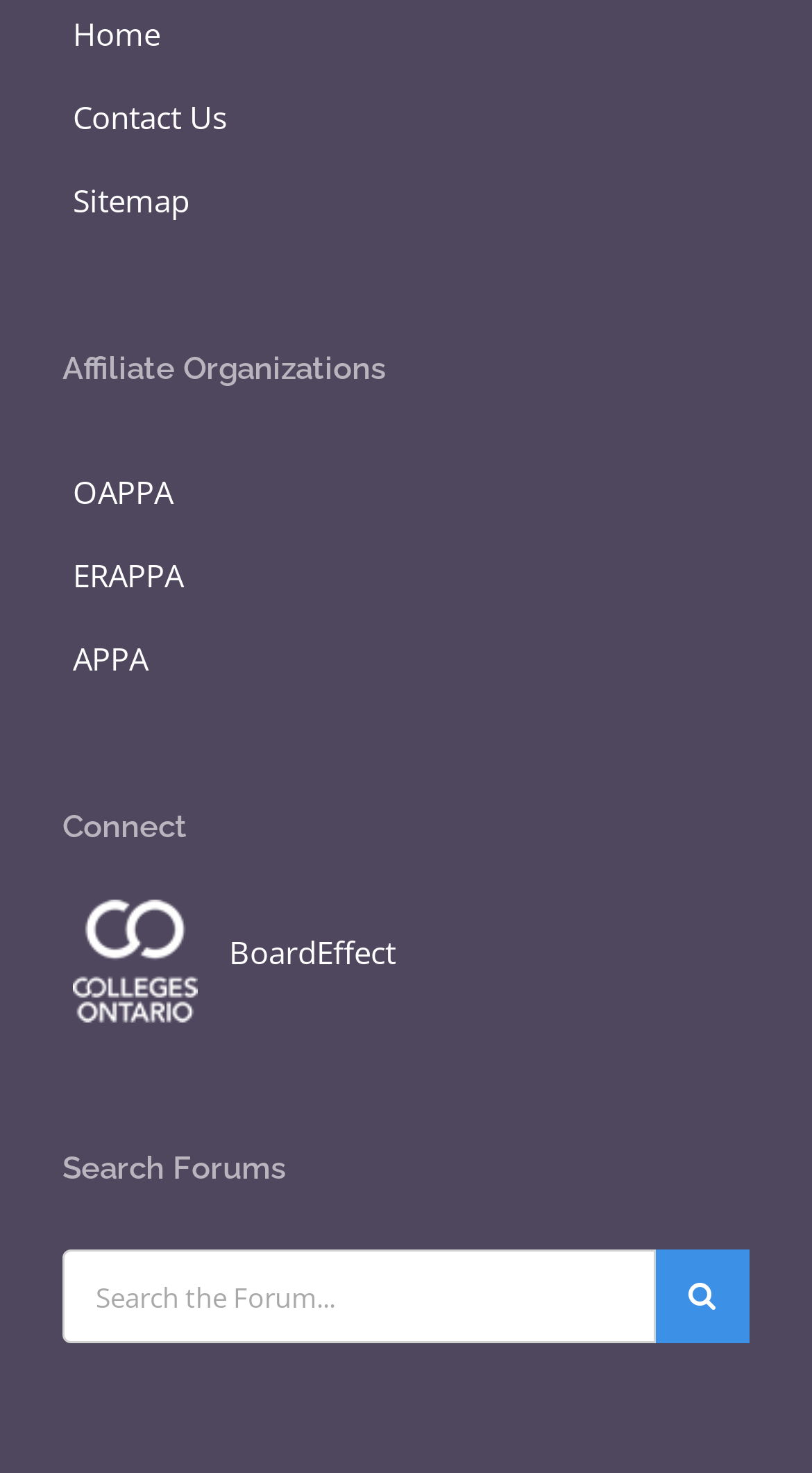Identify the bounding box coordinates for the region of the element that should be clicked to carry out the instruction: "search for affiliate organizations". The bounding box coordinates should be four float numbers between 0 and 1, i.e., [left, top, right, bottom].

[0.077, 0.235, 0.923, 0.266]